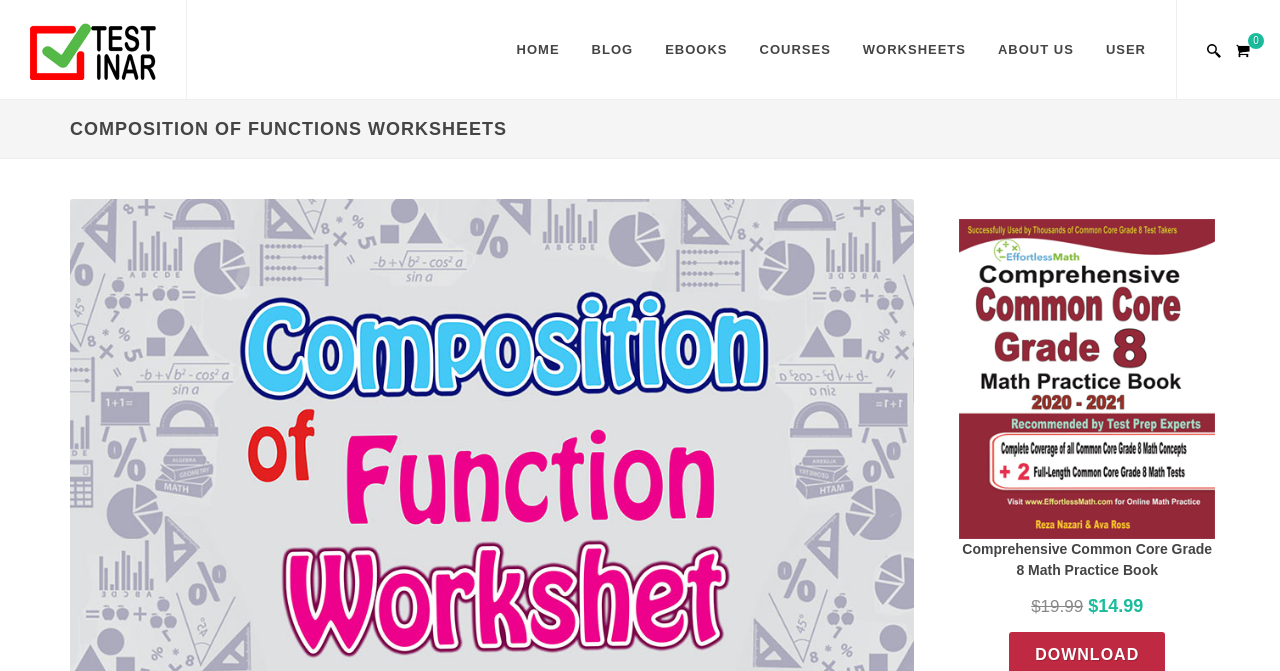Find the bounding box coordinates for the HTML element specified by: "Frequently Asked Questions".

None